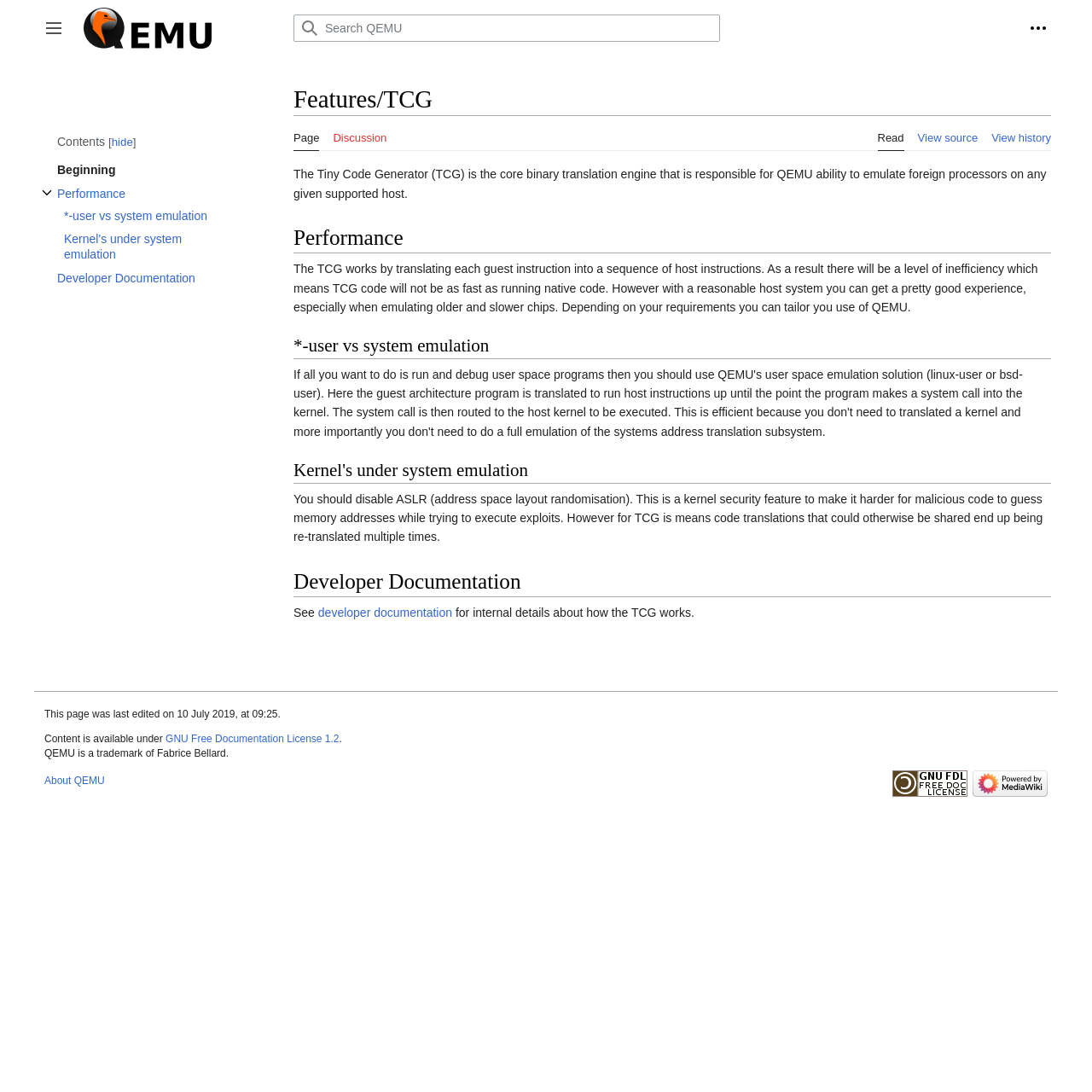What is the core binary translation engine of QEMU?
Using the details shown in the screenshot, provide a comprehensive answer to the question.

I found this answer by looking at the main content of the webpage, where it says 'The Tiny Code Generator (TCG) is the core binary translation engine that is responsible for QEMU ability to emulate foreign processors on any given supported host.'